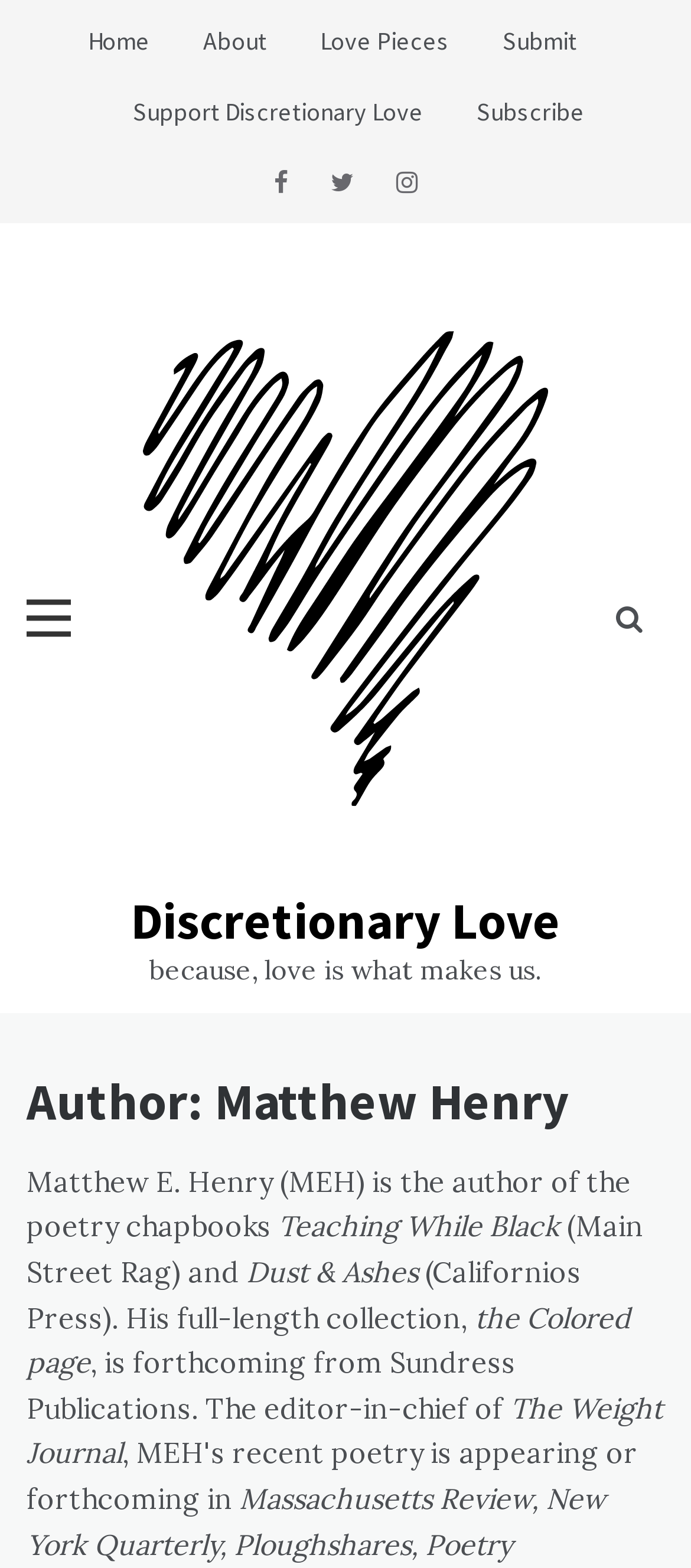Using the format (top-left x, top-left y, bottom-right x, bottom-right y), and given the element description, identify the bounding box coordinates within the screenshot: Love Pieces

[0.424, 0.003, 0.688, 0.049]